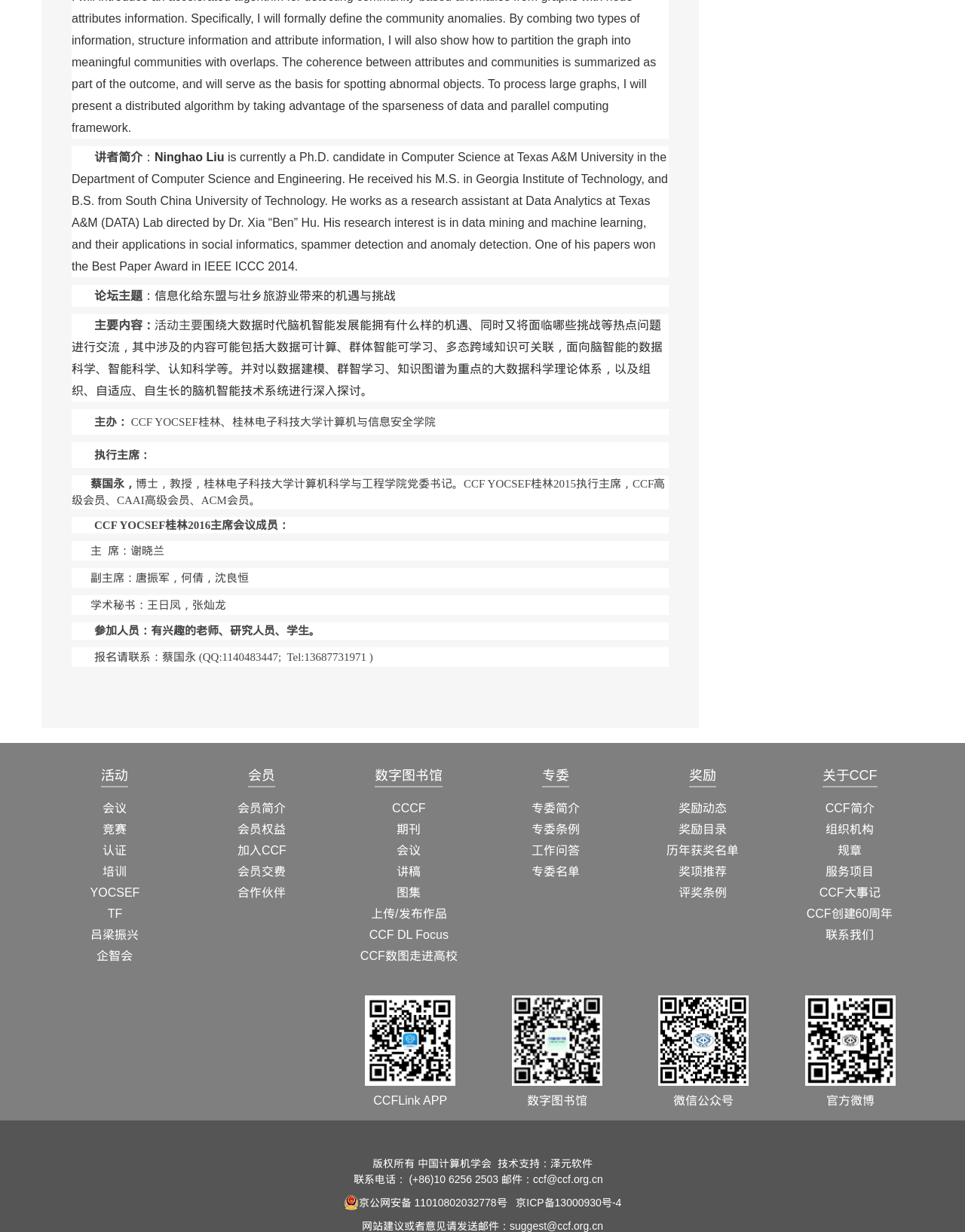Specify the bounding box coordinates of the area to click in order to execute this command: 'contact 蔡国永'. The coordinates should consist of four float numbers ranging from 0 to 1, and should be formatted as [left, top, right, bottom].

[0.203, 0.528, 0.387, 0.538]